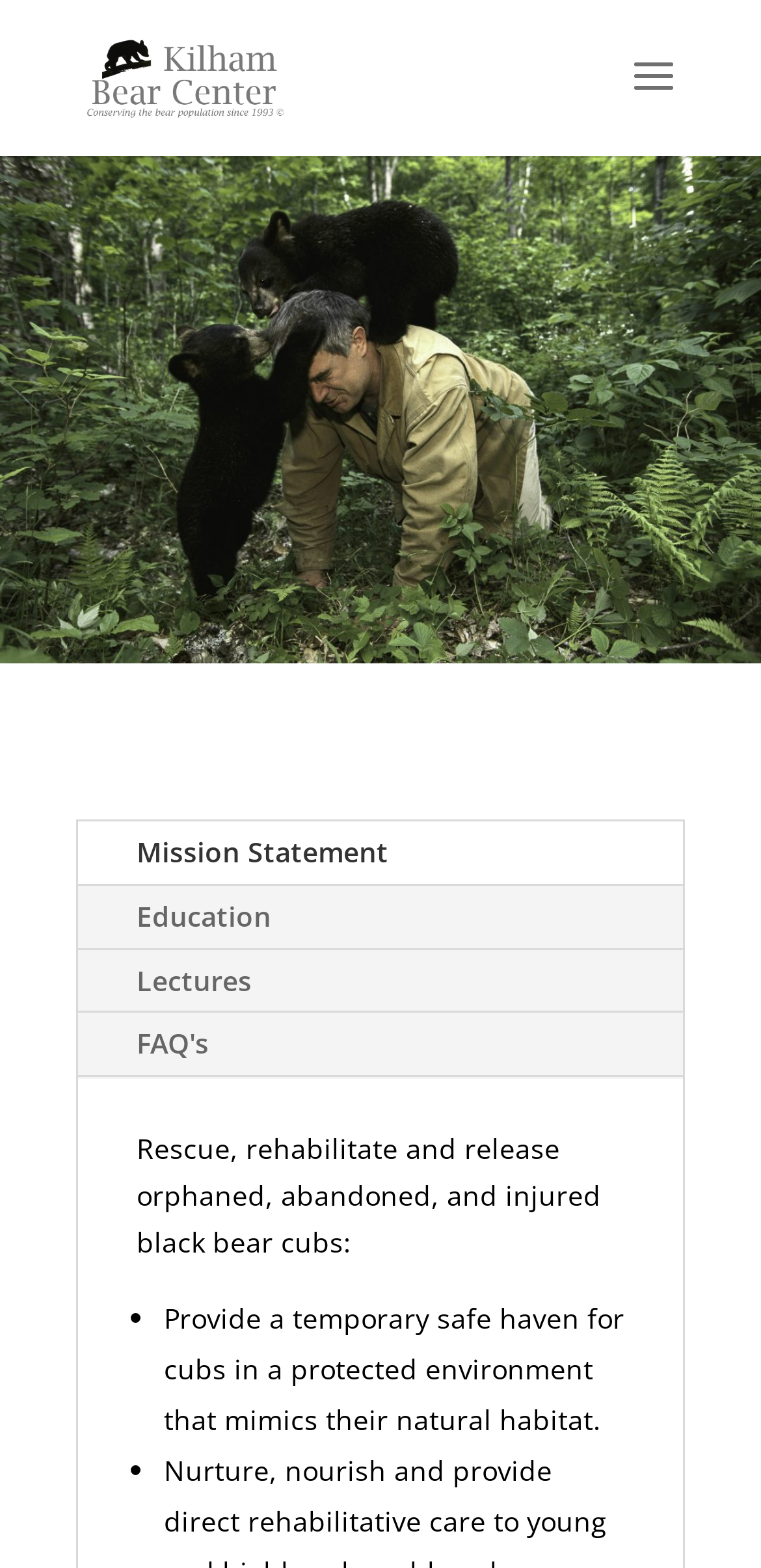Determine the bounding box coordinates in the format (top-left x, top-left y, bottom-right x, bottom-right y). Ensure all values are floating point numbers between 0 and 1. Identify the bounding box of the UI element described by: alt="Kilham Bear Center"

[0.11, 0.036, 0.376, 0.059]